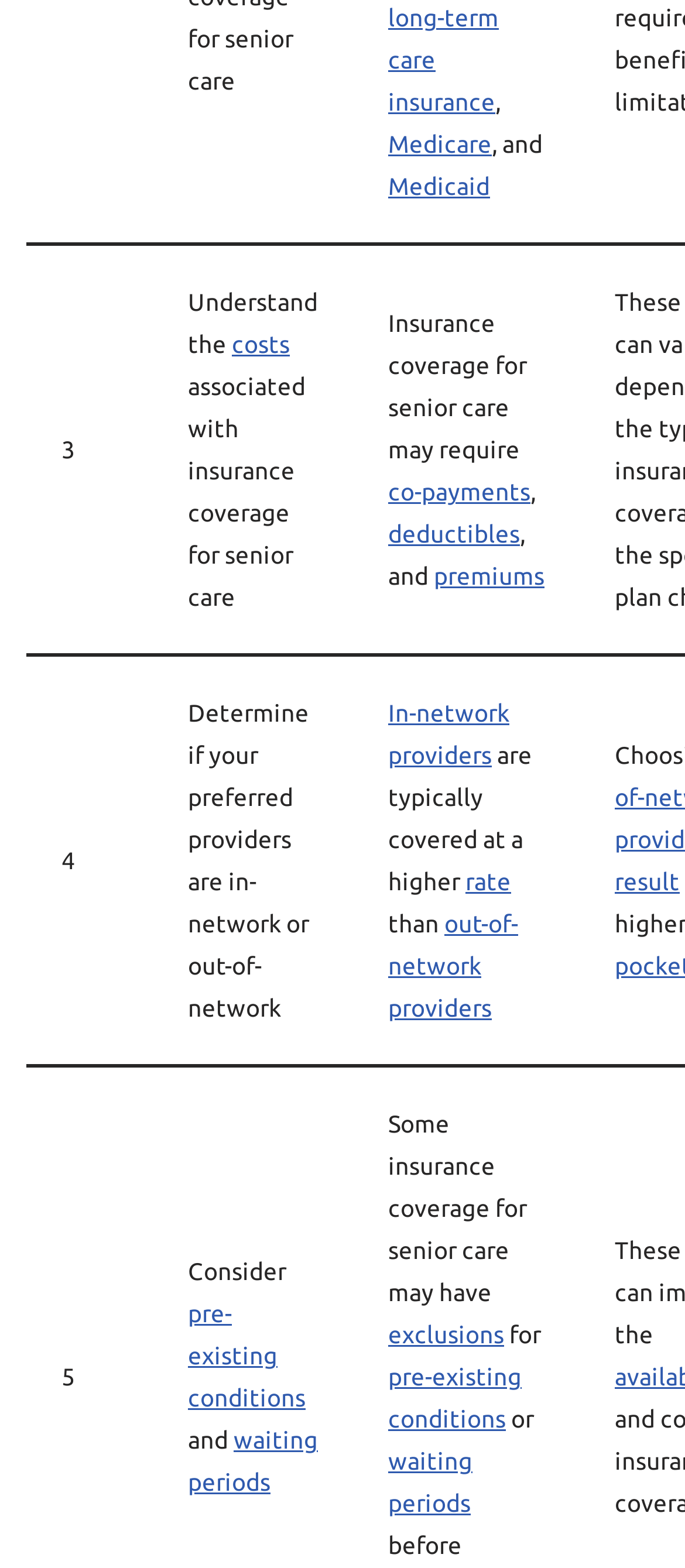Find the bounding box coordinates for the area you need to click to carry out the instruction: "Check in-network providers". The coordinates should be four float numbers between 0 and 1, indicated as [left, top, right, bottom].

[0.567, 0.446, 0.744, 0.491]